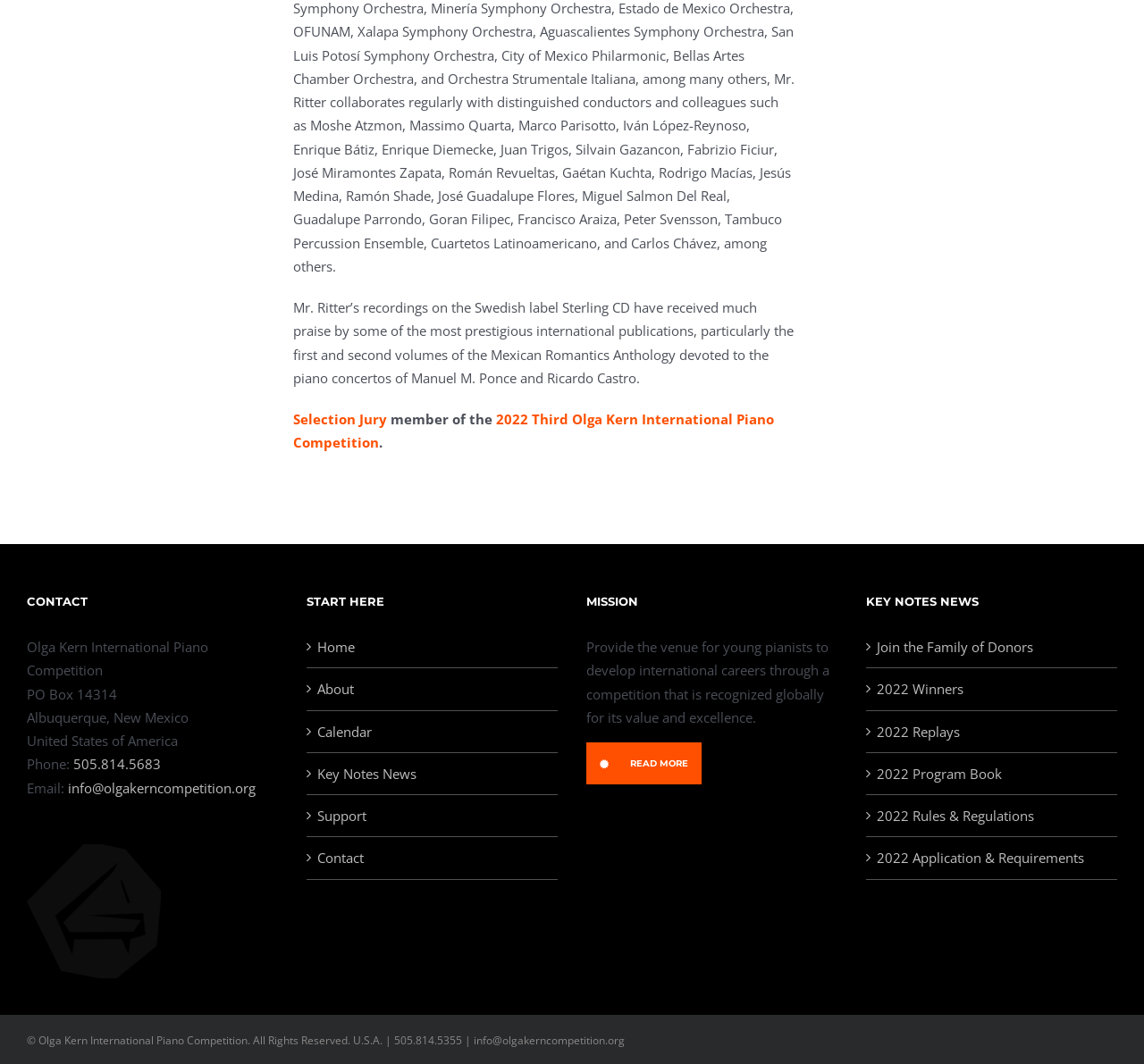Provide the bounding box coordinates for the area that should be clicked to complete the instruction: "Call the phone number".

[0.064, 0.71, 0.141, 0.727]